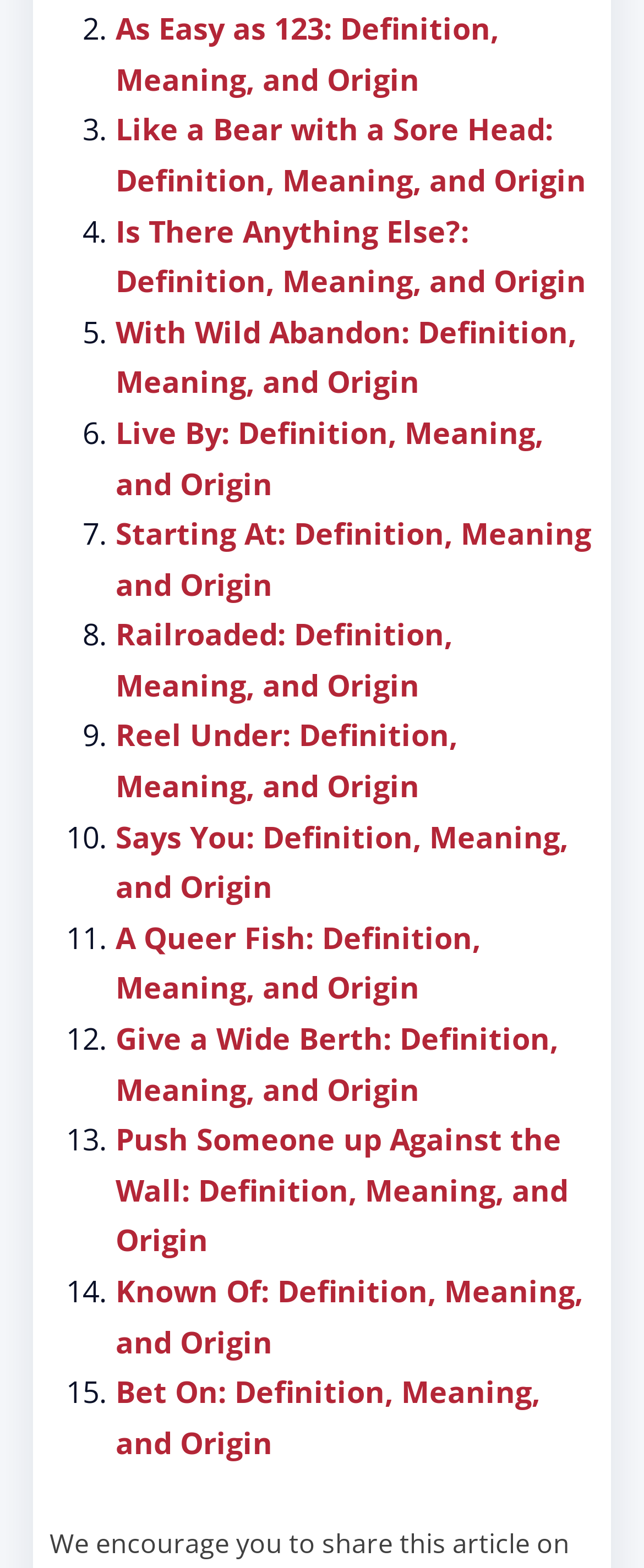Use a single word or phrase to answer the following:
Is there a call to action on the webpage?

Yes